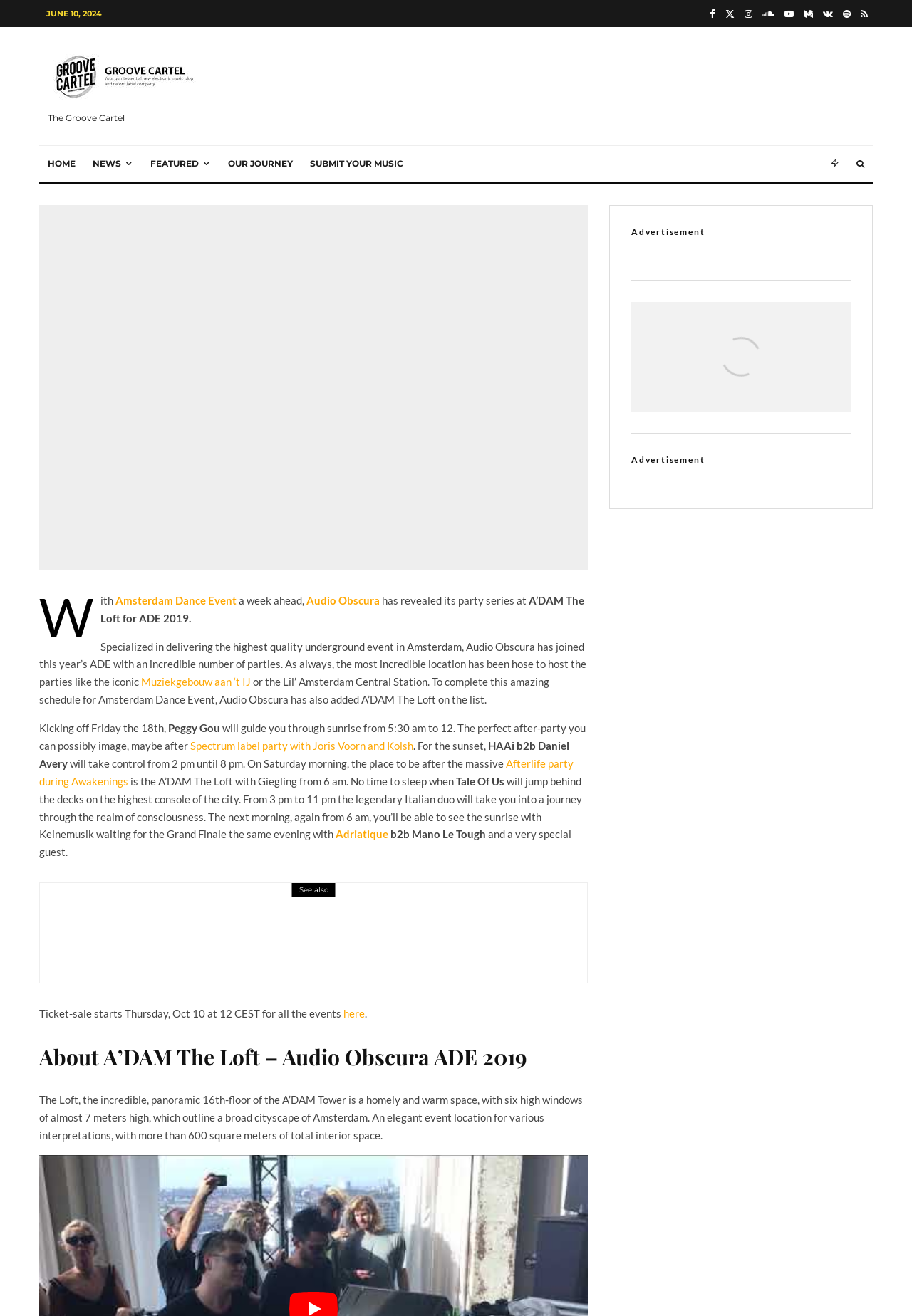Please specify the bounding box coordinates of the area that should be clicked to accomplish the following instruction: "Buy tickets for the events". The coordinates should consist of four float numbers between 0 and 1, i.e., [left, top, right, bottom].

[0.377, 0.765, 0.4, 0.775]